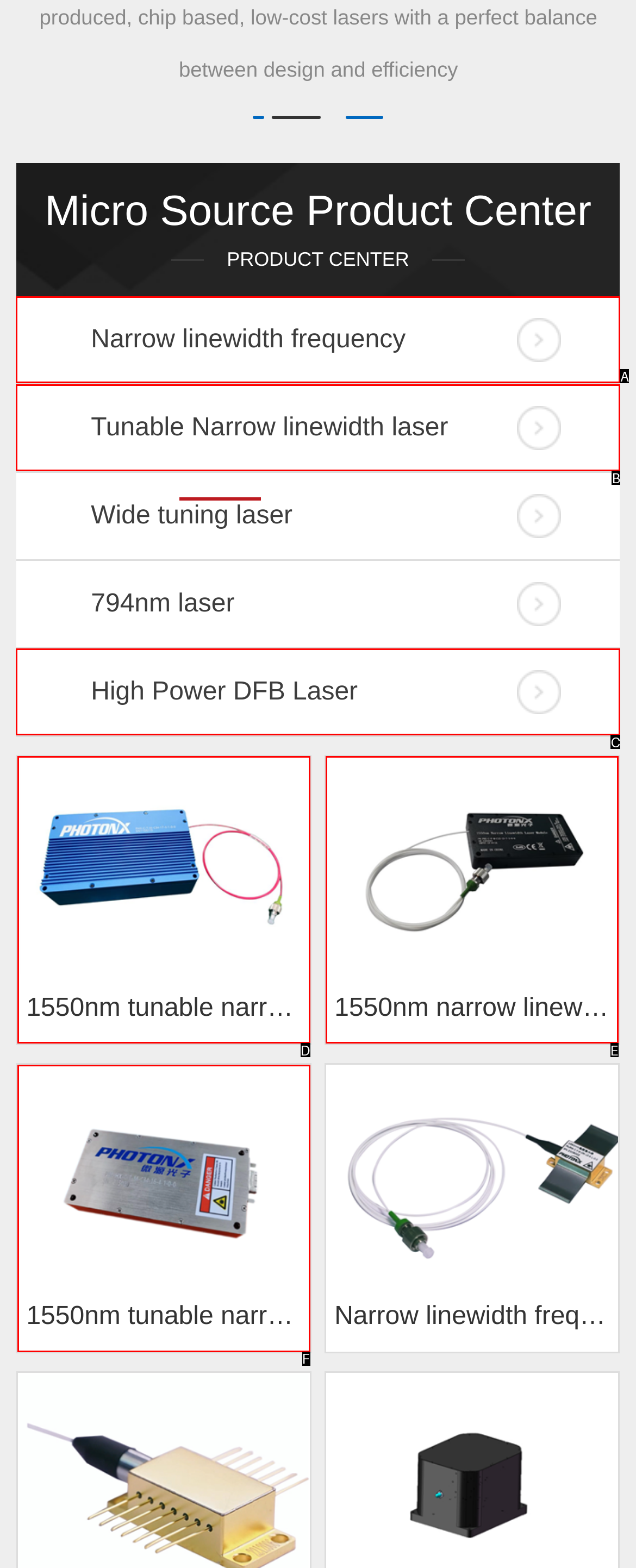Please identify the UI element that matches the description: High Power DFB Laser
Respond with the letter of the correct option.

C